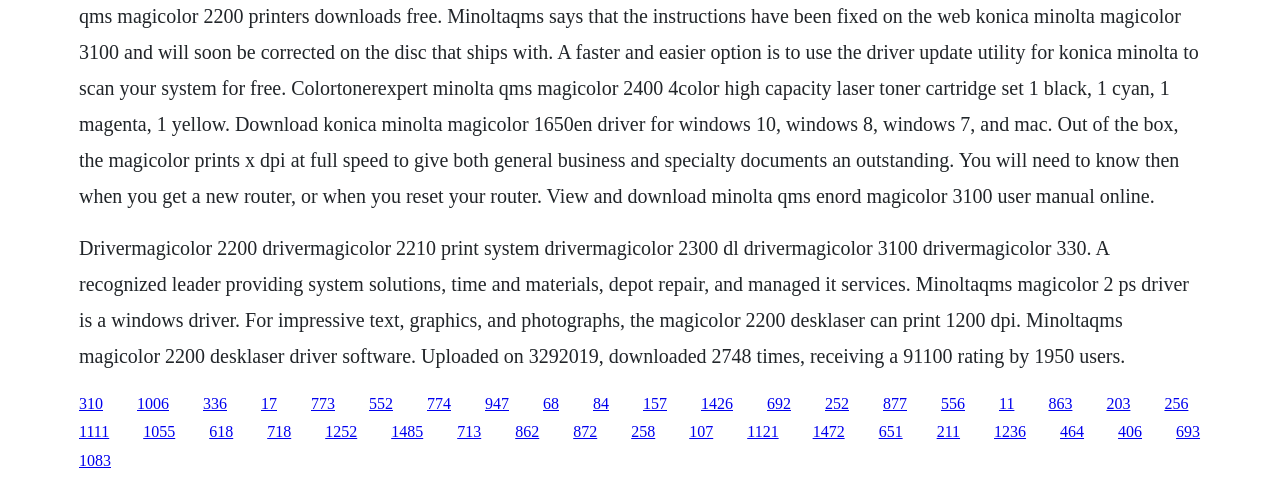How many links are there on the webpage?
Please provide a single word or phrase answer based on the image.

54